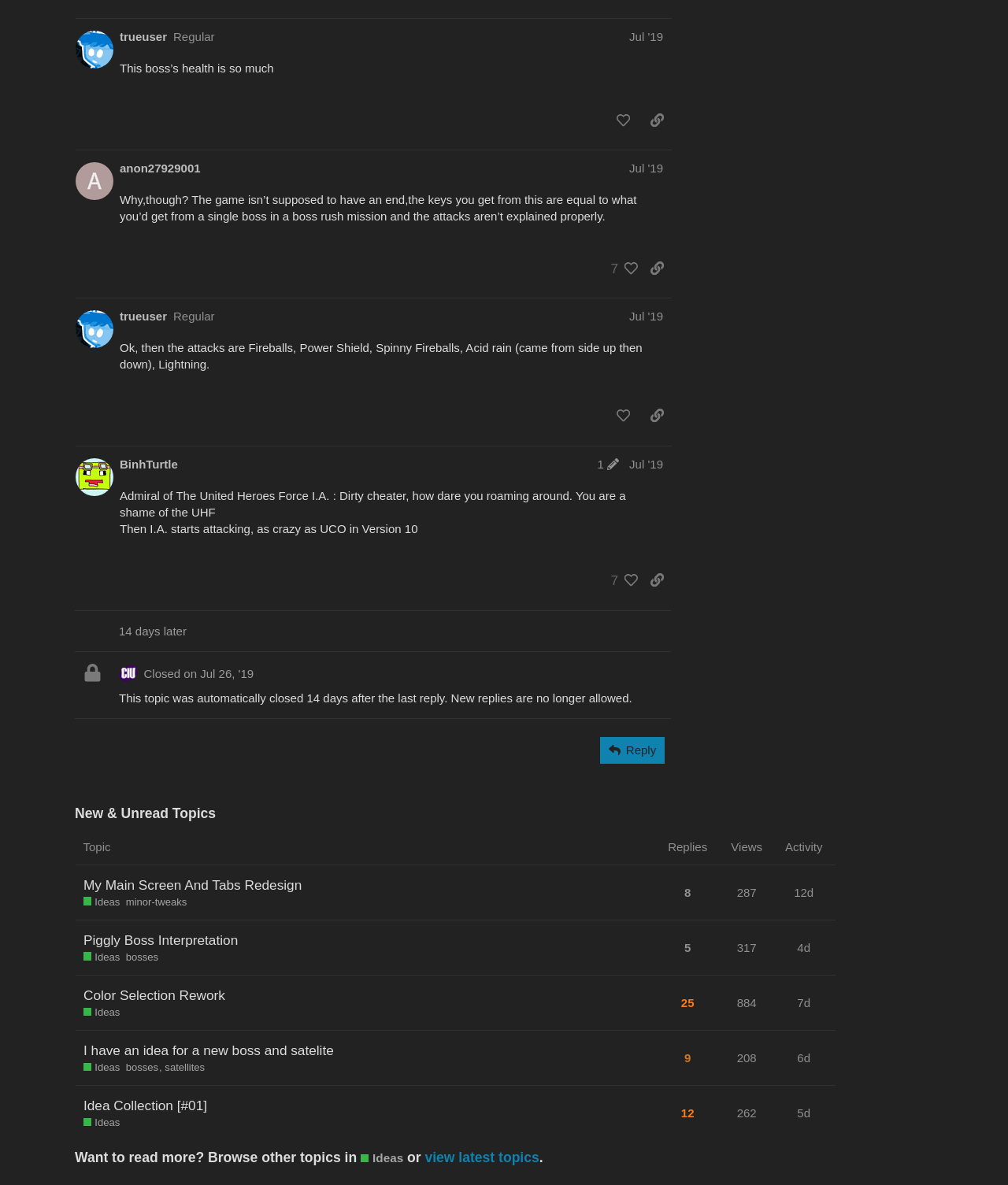Specify the bounding box coordinates of the region I need to click to perform the following instruction: "Check the closed topic by @system". The coordinates must be four float numbers in the range of 0 to 1, i.e., [left, top, right, bottom].

[0.074, 0.549, 0.755, 0.606]